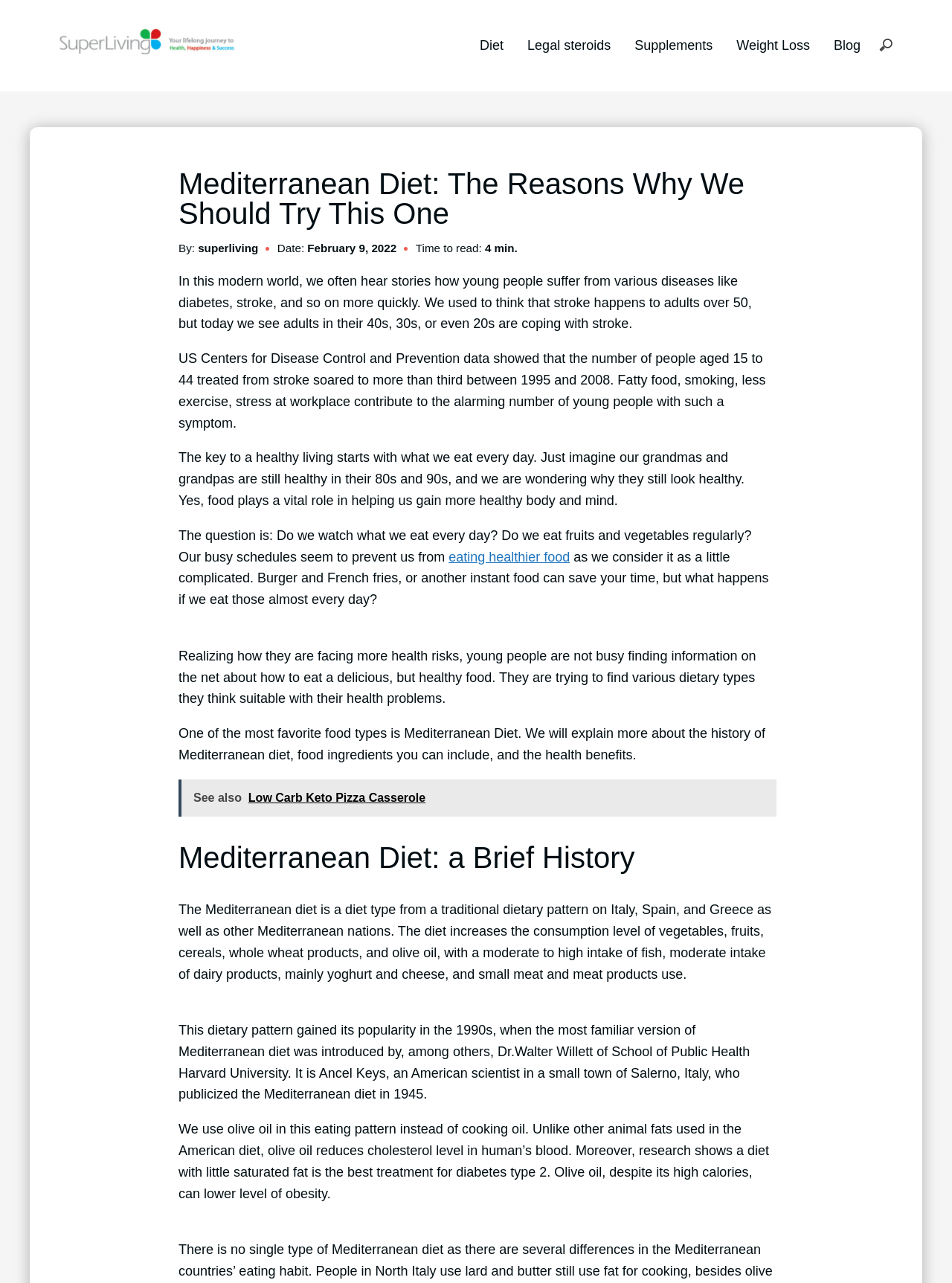Locate the bounding box coordinates of the clickable part needed for the task: "Read the article about eating healthier food".

[0.471, 0.428, 0.599, 0.44]